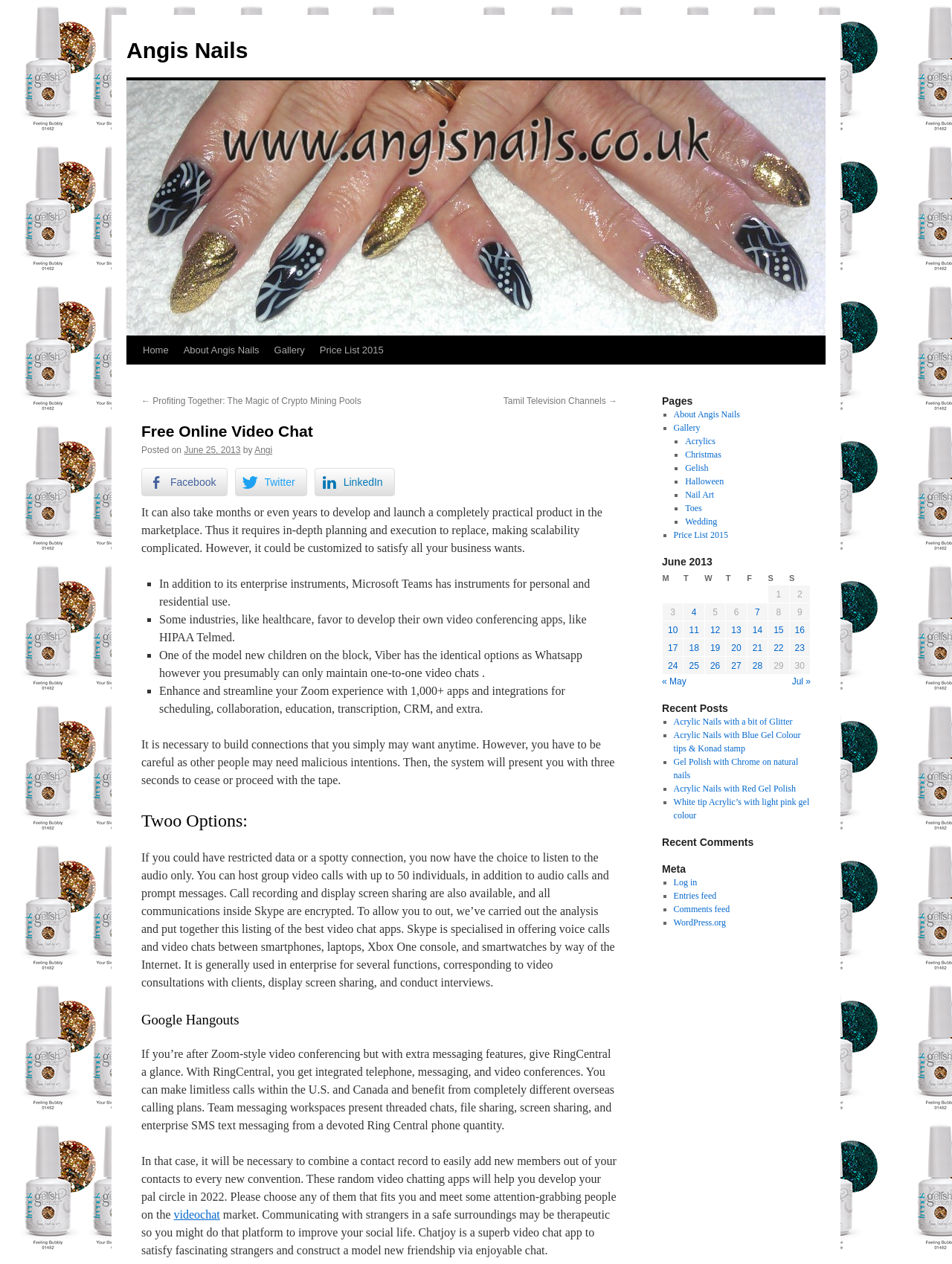Please extract the primary headline from the webpage.

Free Online Video Chat